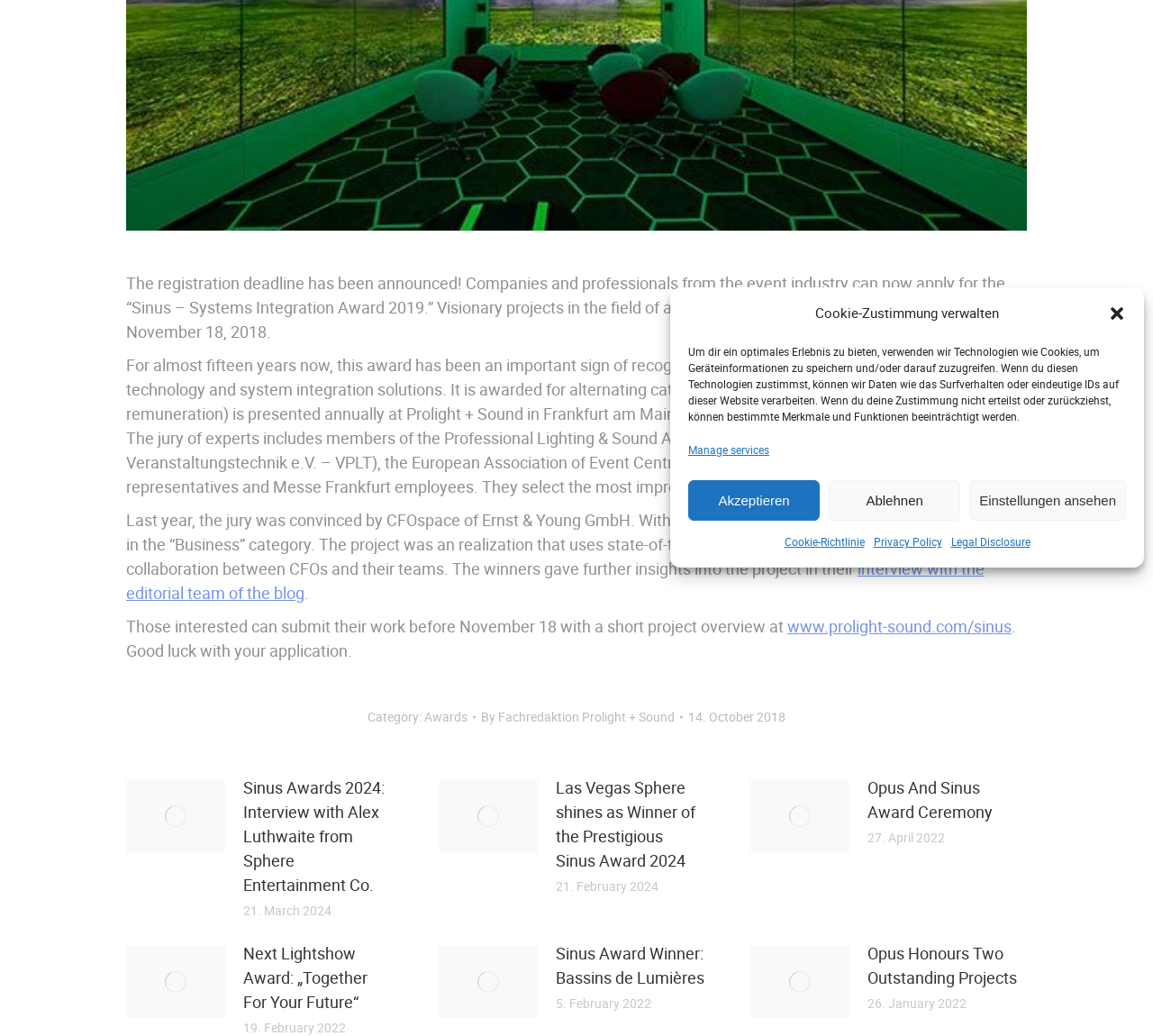Using the webpage screenshot and the element description Go to Top, determine the bounding box coordinates. Specify the coordinates in the format (top-left x, top-left y, bottom-right x, bottom-right y) with values ranging from 0 to 1.

[0.961, 0.513, 0.992, 0.548]